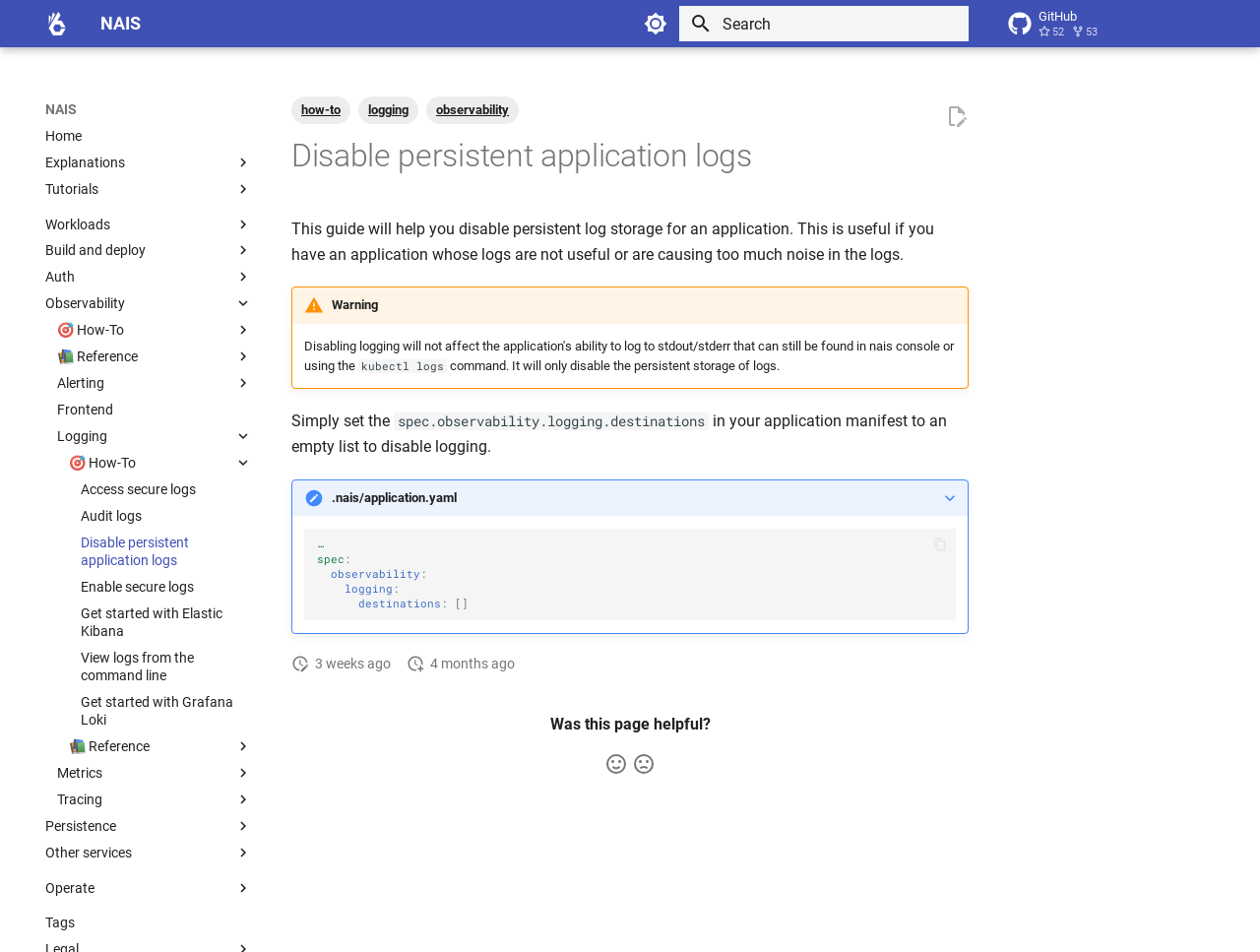What command is mentioned in the warning section?
Based on the image, answer the question with as much detail as possible.

In the warning section, it is mentioned that the guide will only disable the persistent storage of logs, and it will not affect the 'kubectl logs' command.